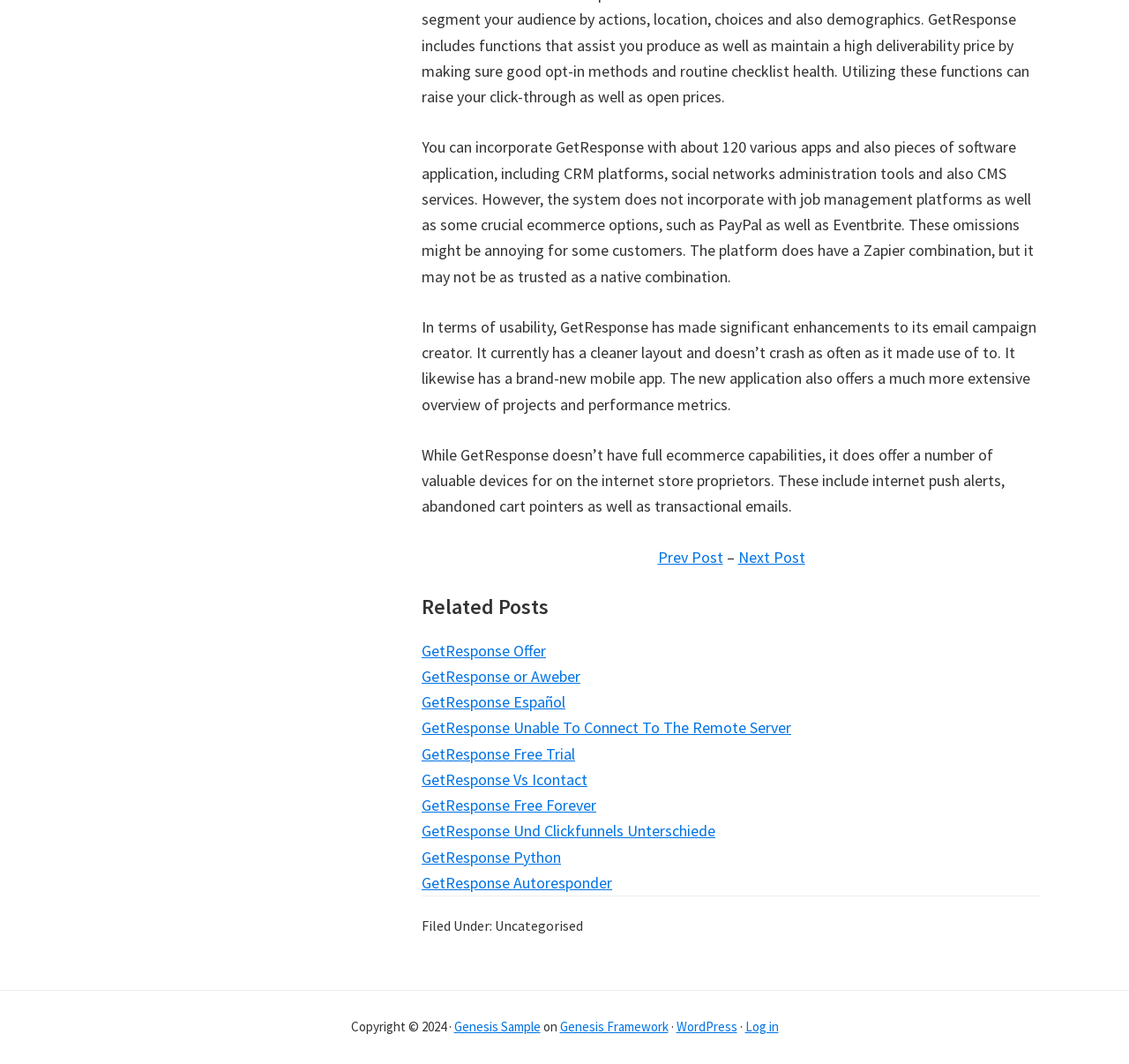What is the purpose of the links at the bottom of the page?
Please use the image to provide a one-word or short phrase answer.

Related posts